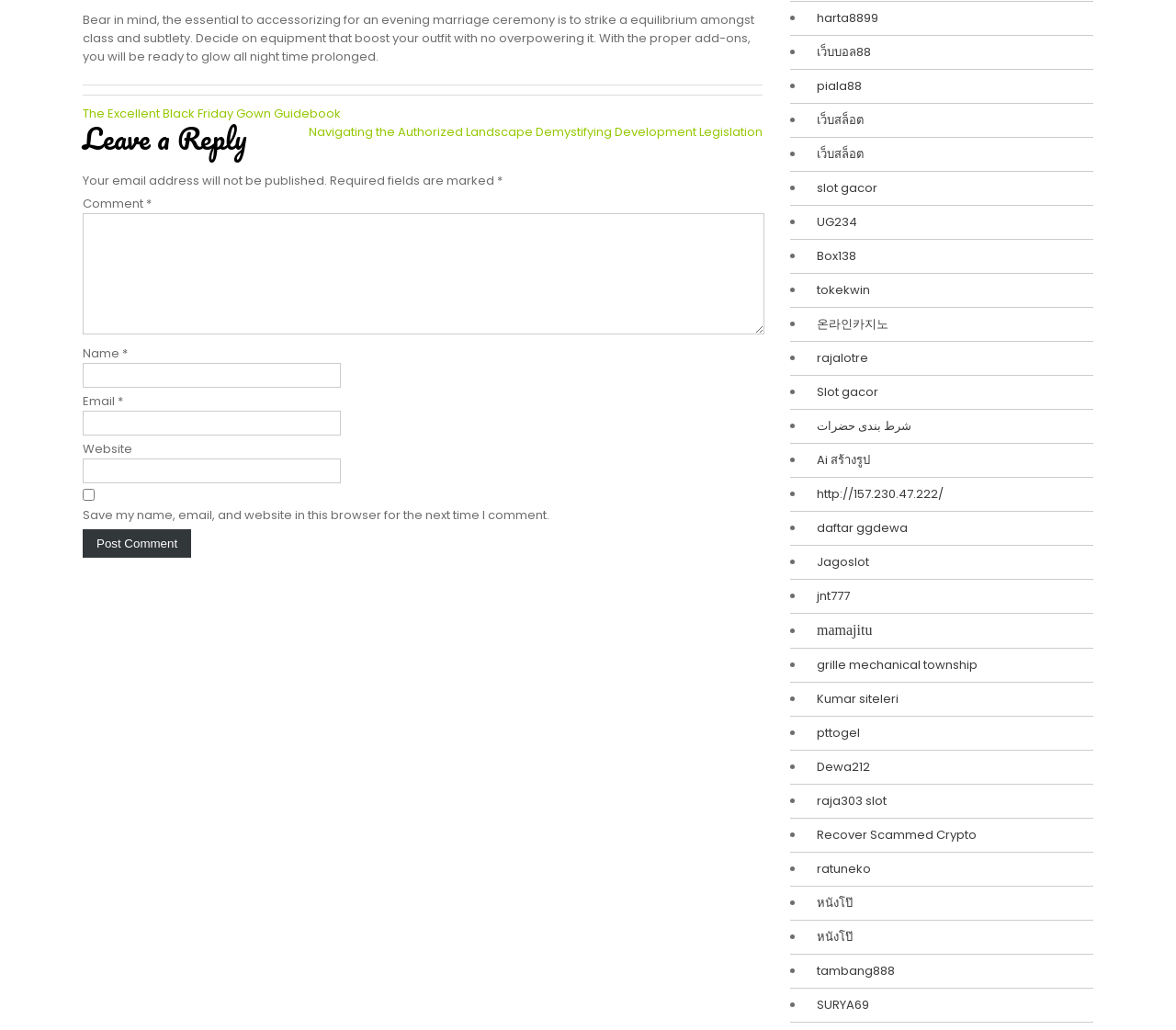Based on the element description: "jnt777", identify the bounding box coordinates for this UI element. The coordinates must be four float numbers between 0 and 1, listed as [left, top, right, bottom].

[0.687, 0.57, 0.723, 0.588]